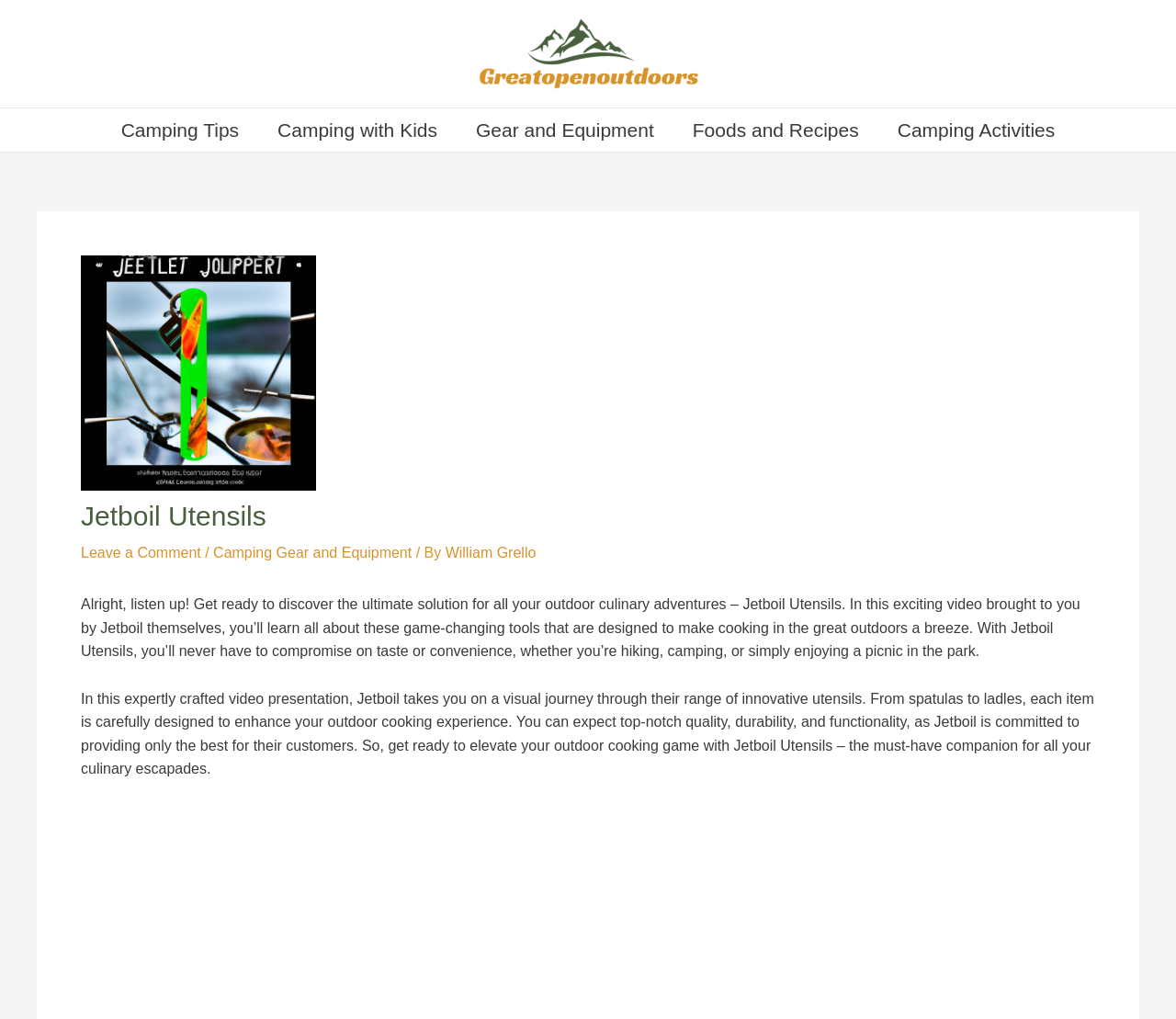Please find the bounding box coordinates of the element that you should click to achieve the following instruction: "Click on Camping Tips". The coordinates should be presented as four float numbers between 0 and 1: [left, top, right, bottom].

[0.086, 0.106, 0.22, 0.149]